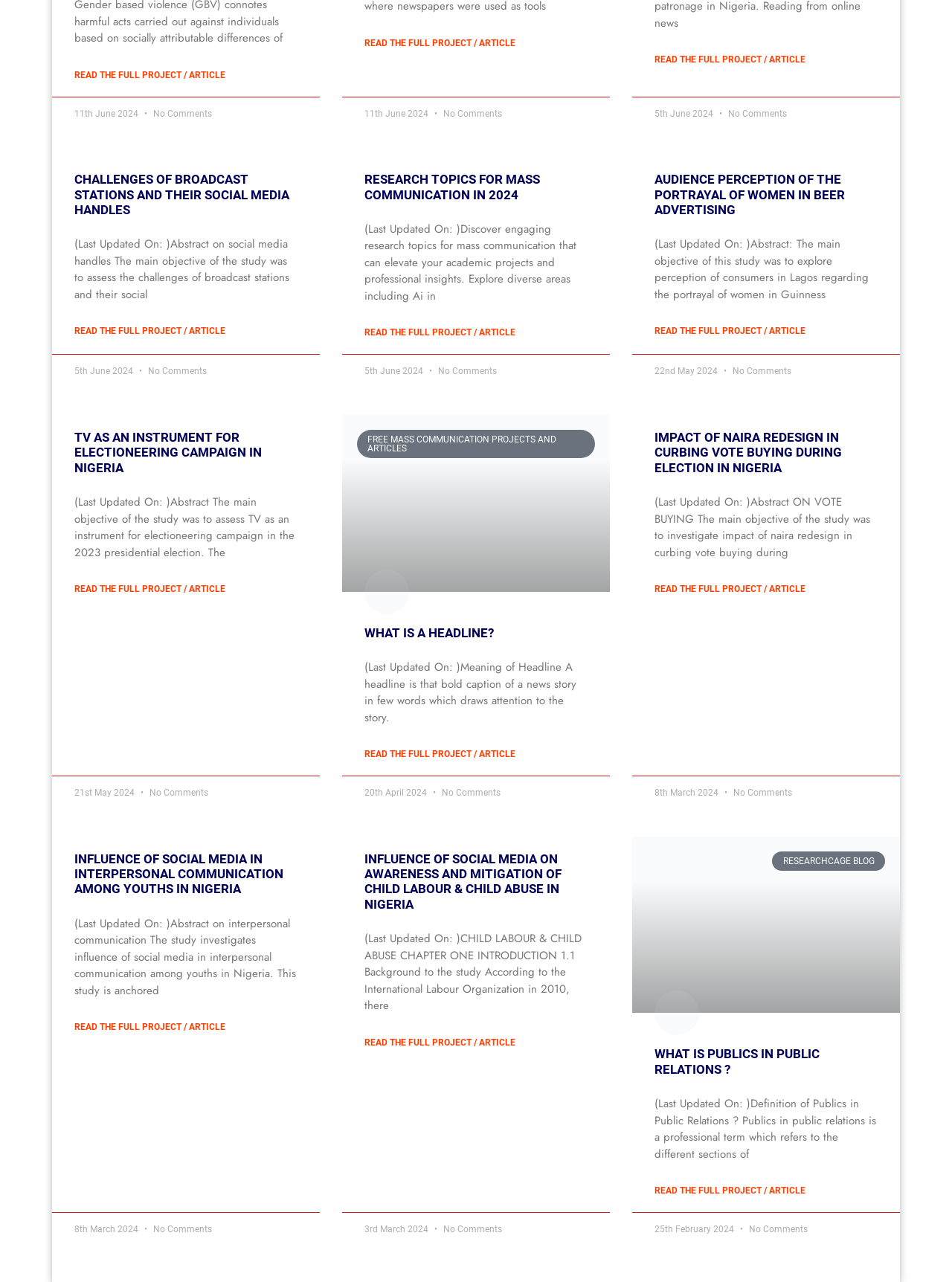Find the bounding box coordinates for the HTML element described as: "What is a Headline?". The coordinates should consist of four float values between 0 and 1, i.e., [left, top, right, bottom].

[0.383, 0.674, 0.53, 0.685]